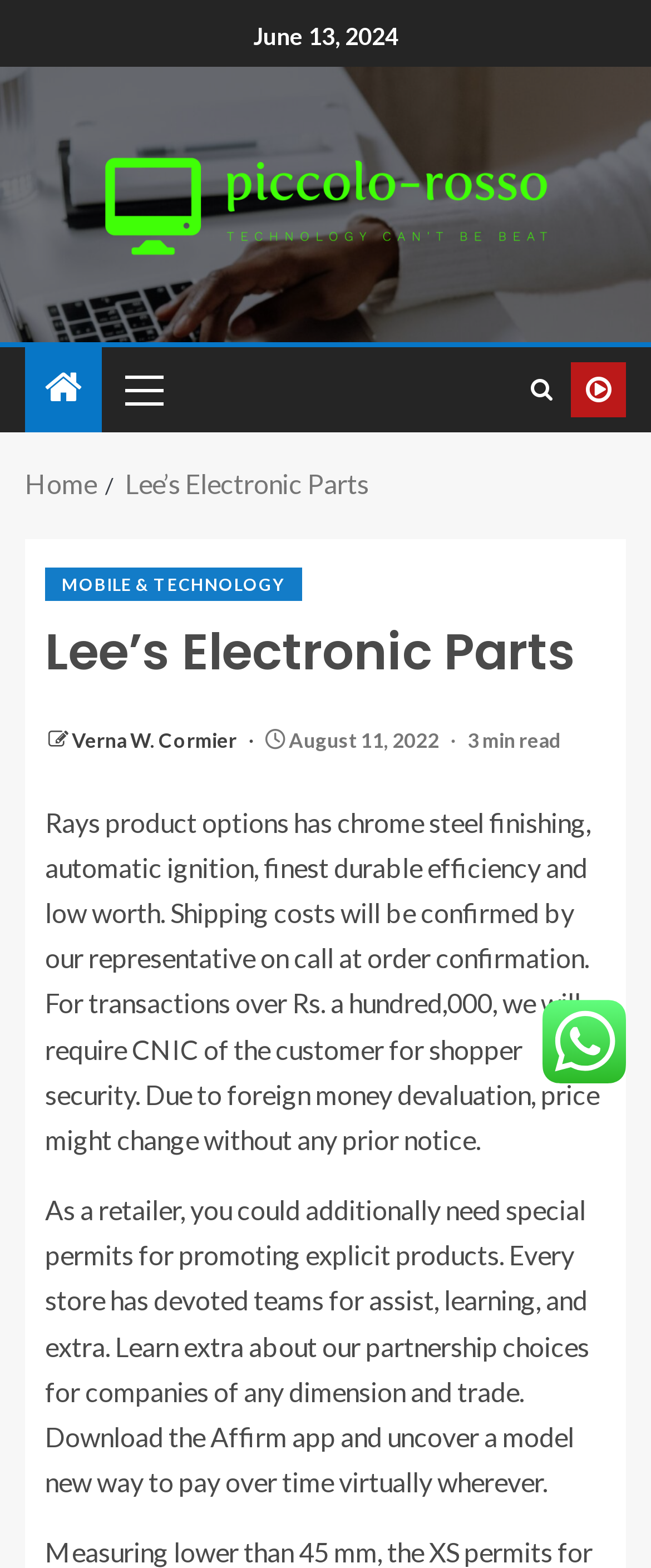What is the date mentioned at the top of the page?
Kindly answer the question with as much detail as you can.

The date is mentioned at the top of the page, which is 'June 13, 2024', indicating that it might be the current date or the date of a specific event or update.